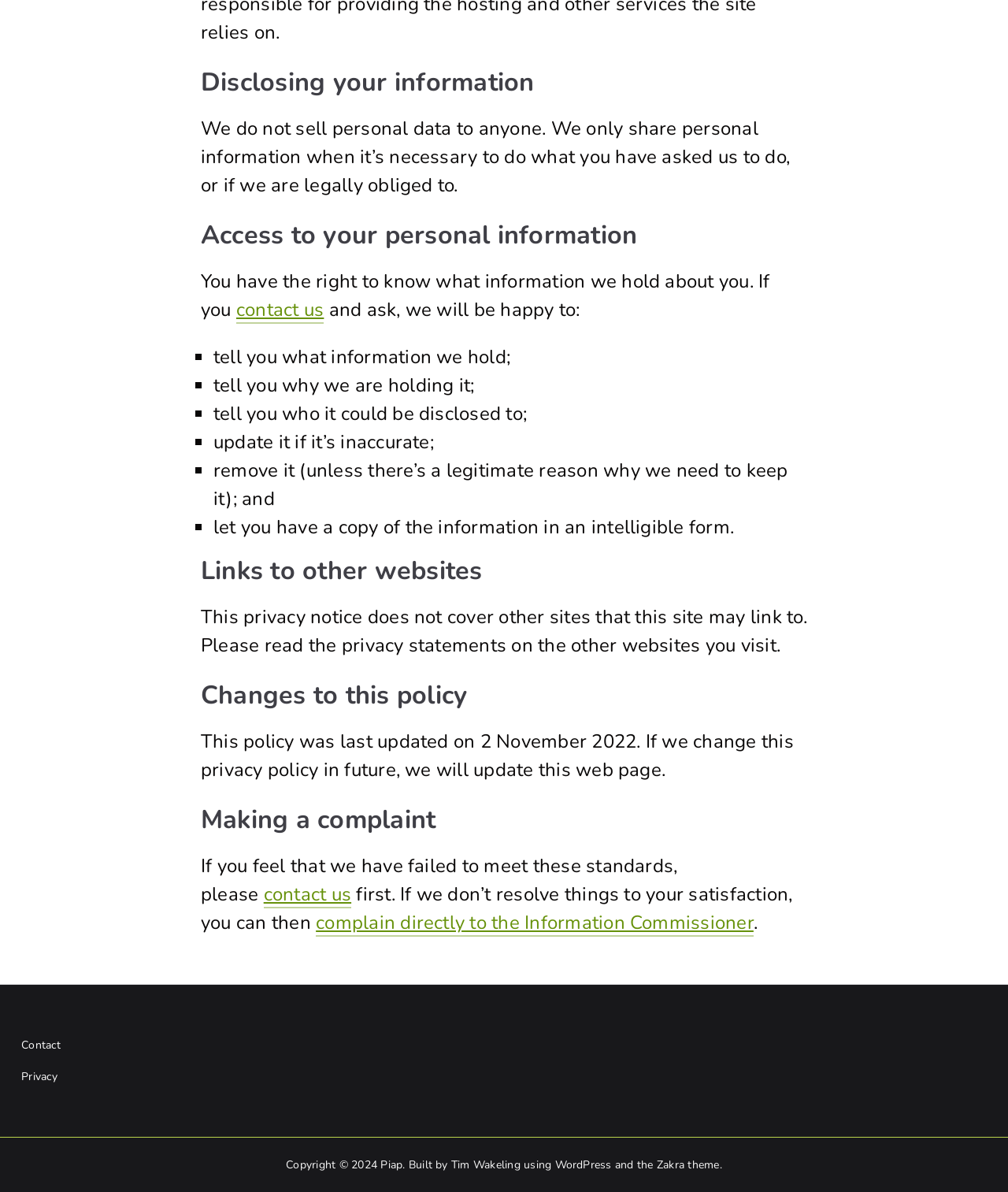Please identify the bounding box coordinates of the area that needs to be clicked to follow this instruction: "go to Contact page".

[0.021, 0.87, 0.979, 0.884]